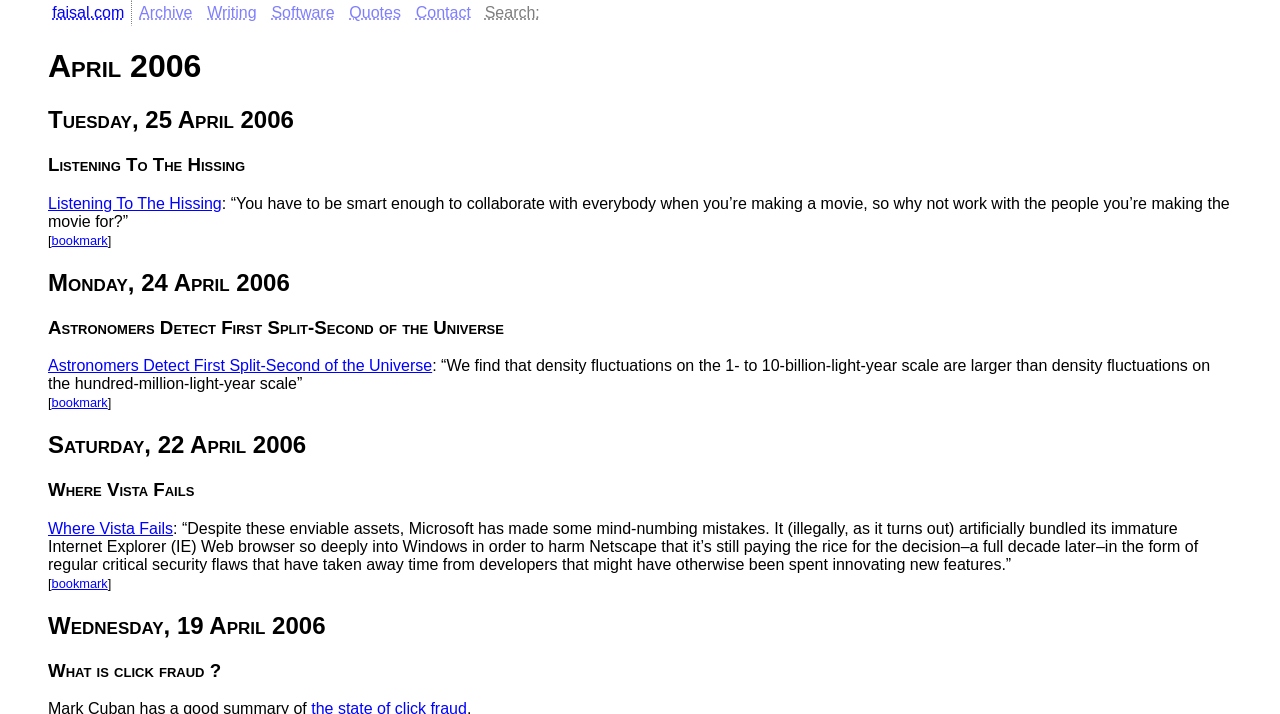Please locate the bounding box coordinates of the element that should be clicked to achieve the given instruction: "search for something".

[0.428, 0.009, 0.485, 0.03]